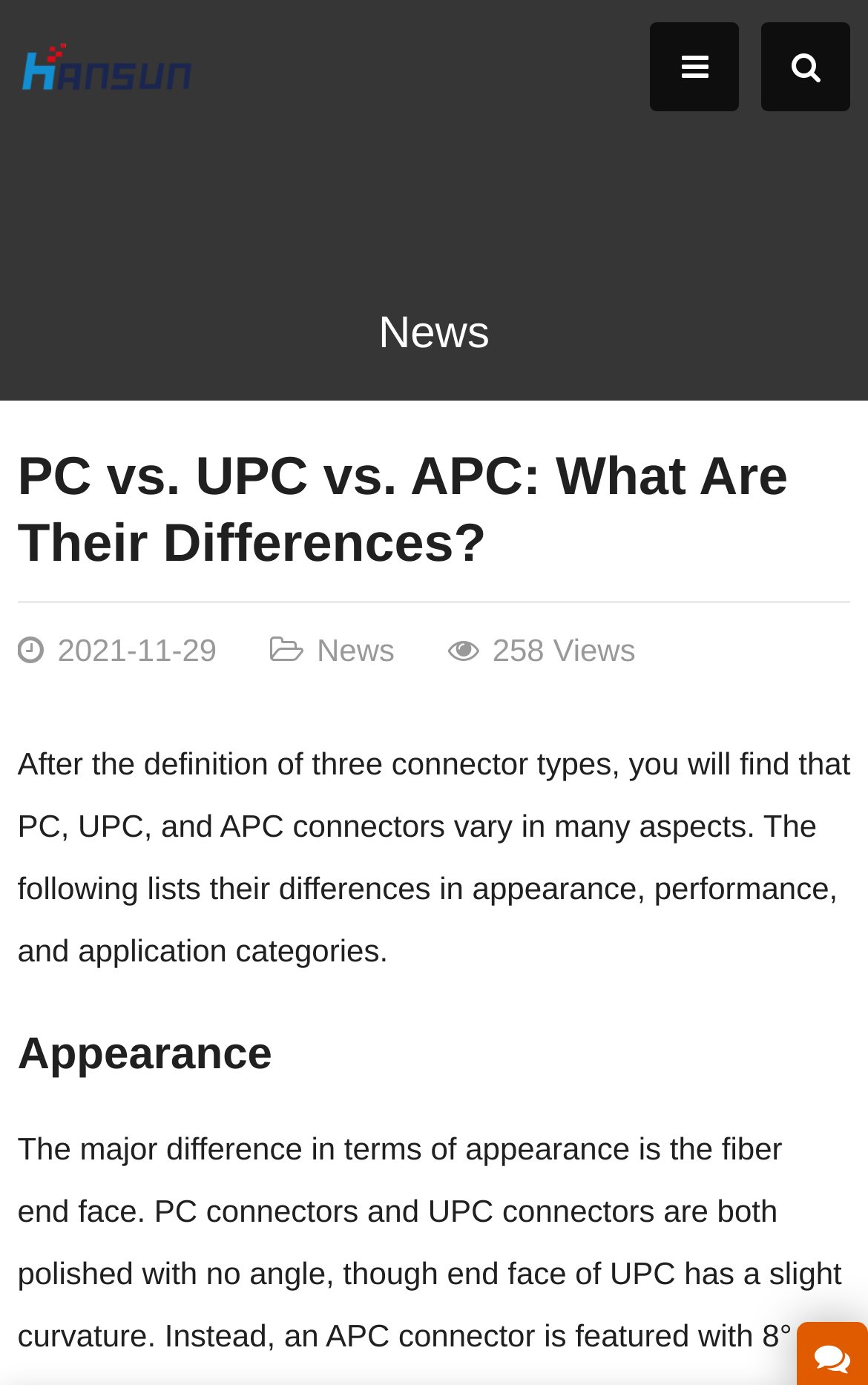Respond to the following question using a concise word or phrase: 
What is the date of the article?

2021-11-29